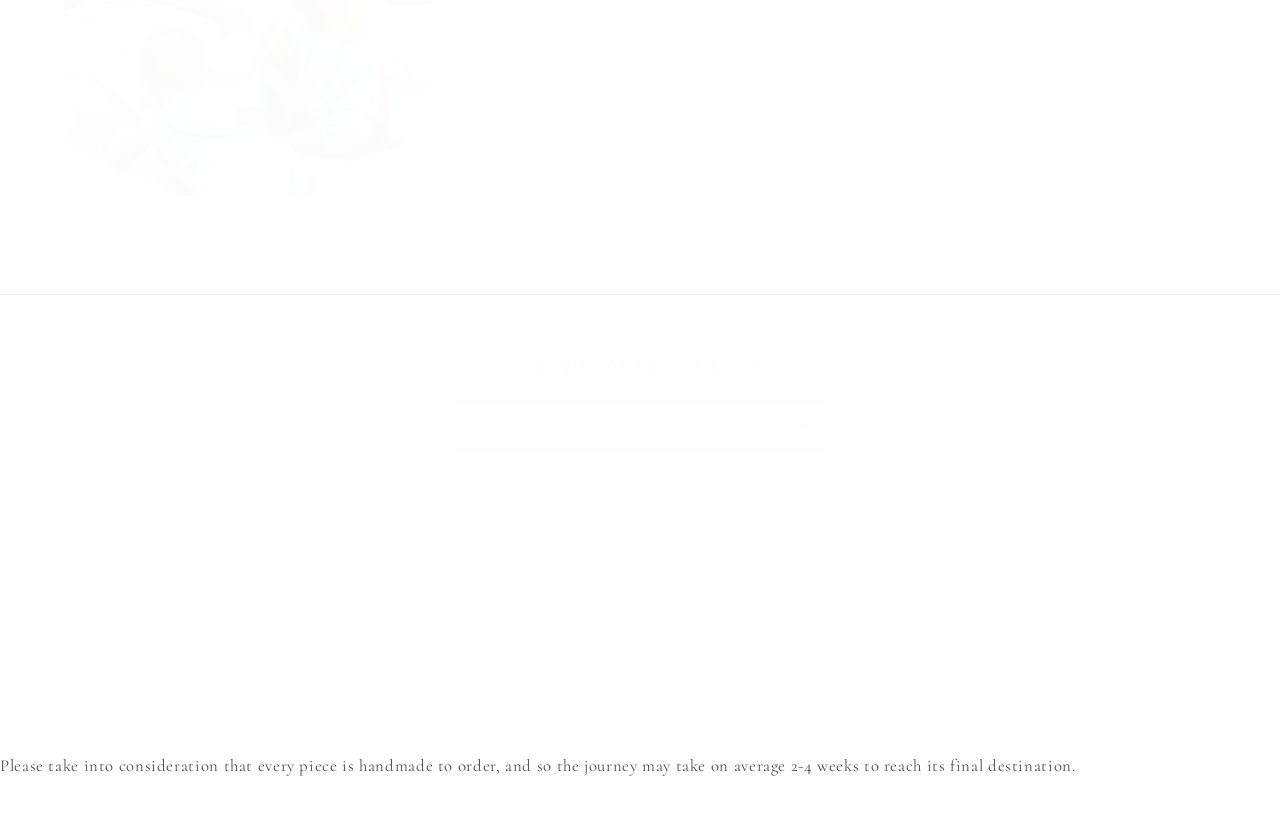Kindly respond to the following question with a single word or a brief phrase: 
Who is the copyright holder?

White Doe